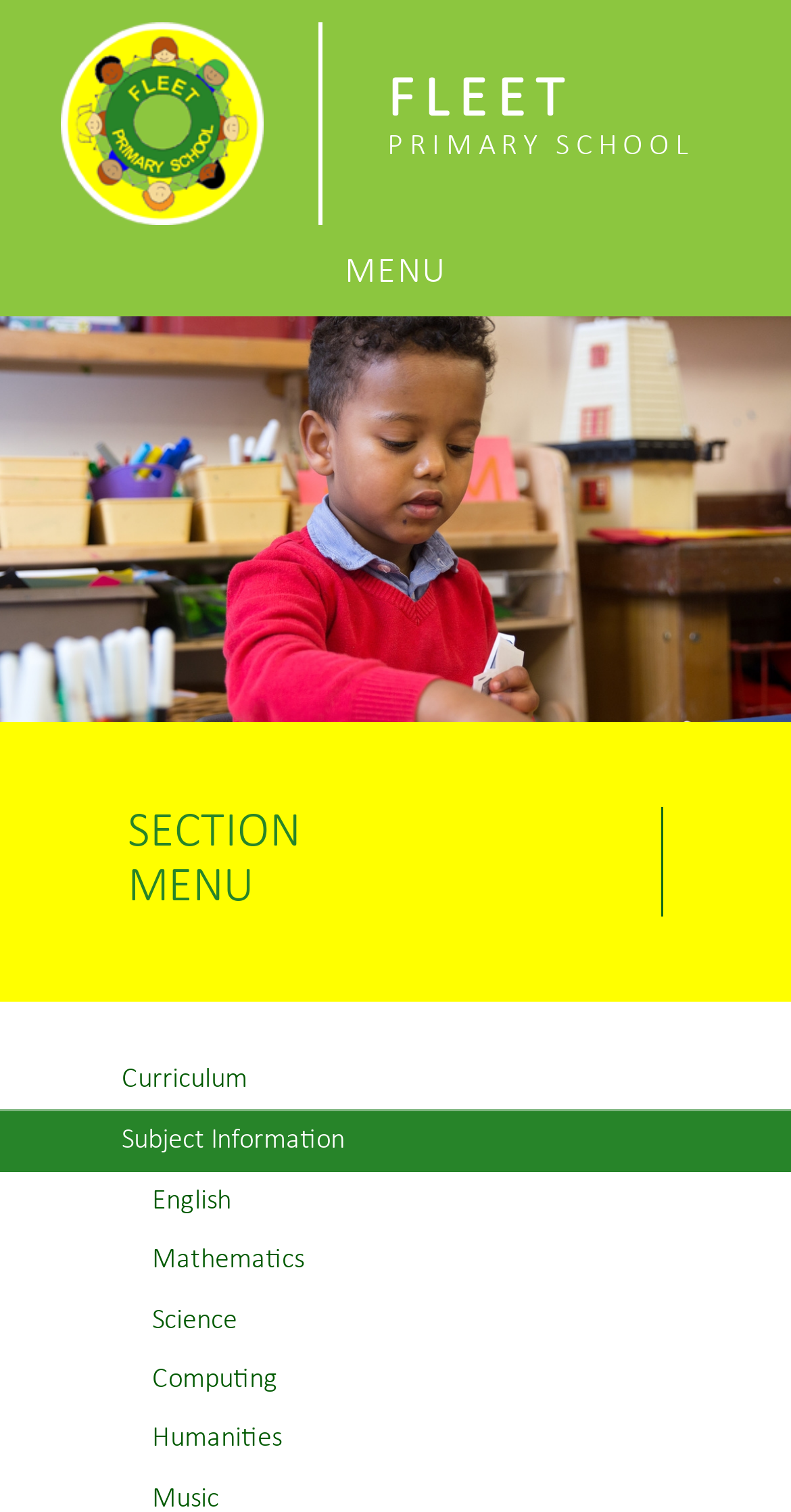Bounding box coordinates are to be given in the format (top-left x, top-left y, bottom-right x, bottom-right y). All values must be floating point numbers between 0 and 1. Provide the bounding box coordinate for the UI element described as: Computing

[0.0, 0.893, 1.0, 0.933]